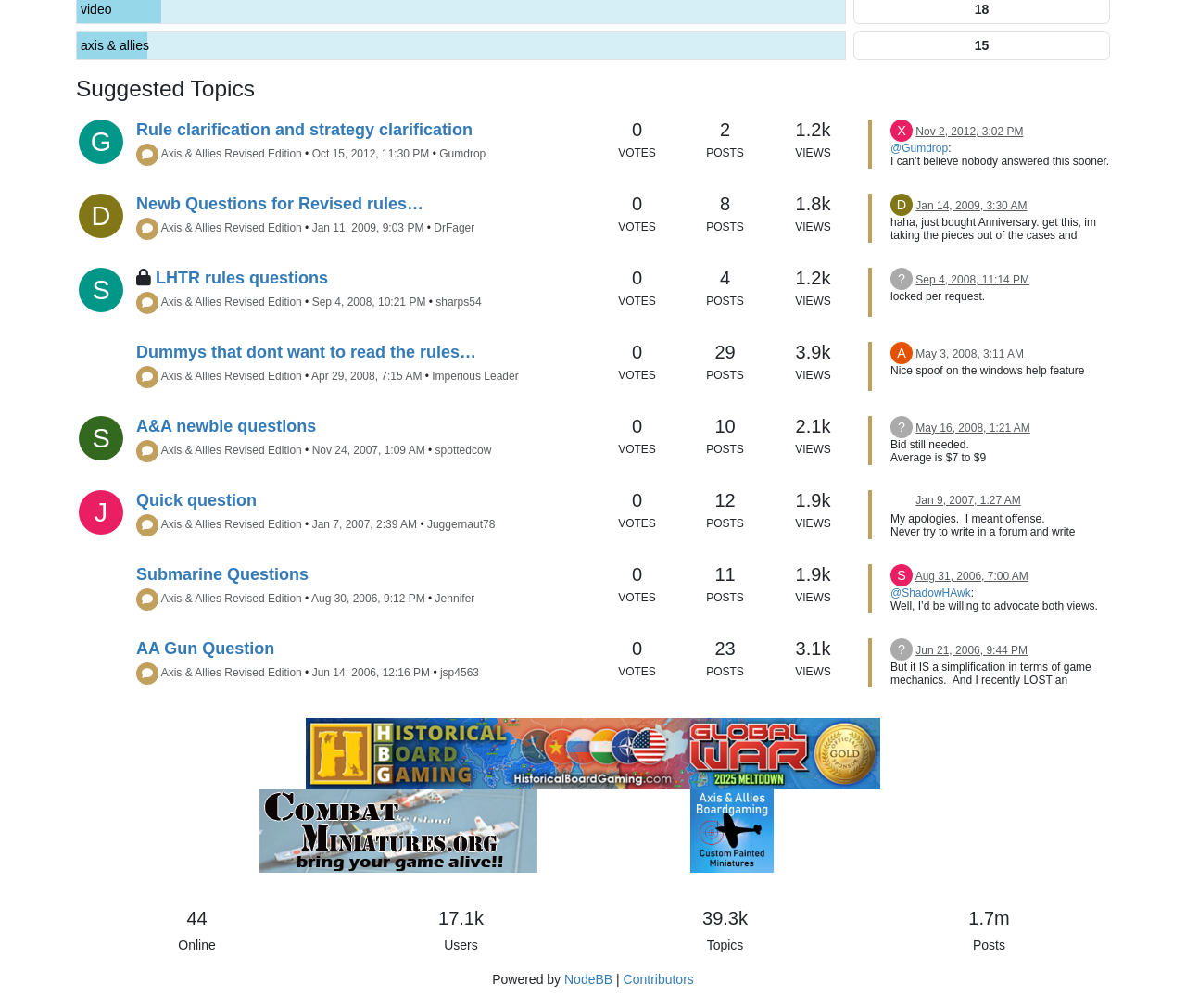Kindly determine the bounding box coordinates of the area that needs to be clicked to fulfill this instruction: "contact us".

None